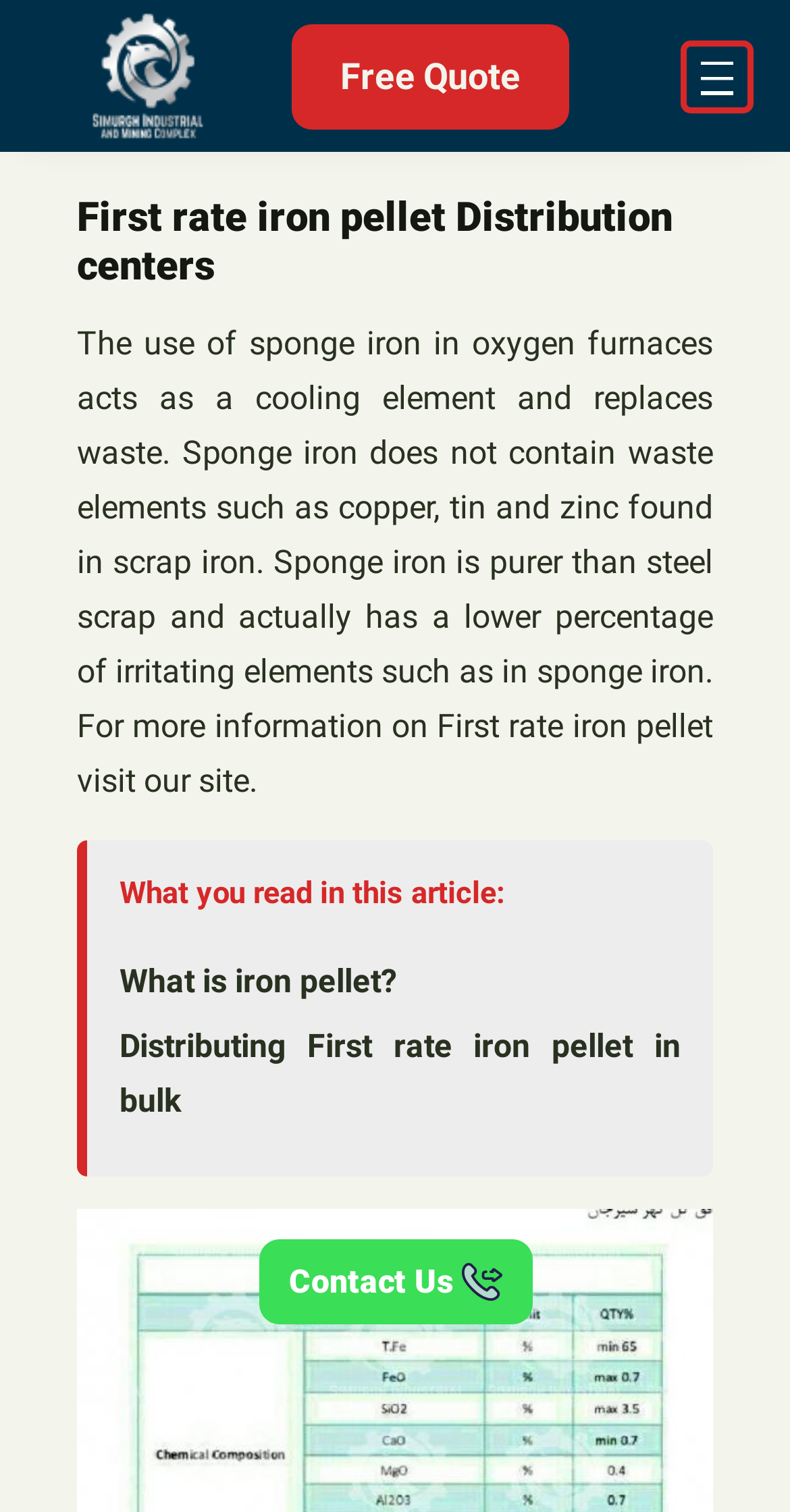What is the title or heading displayed on the webpage?

First rate iron pellet Distribution centers